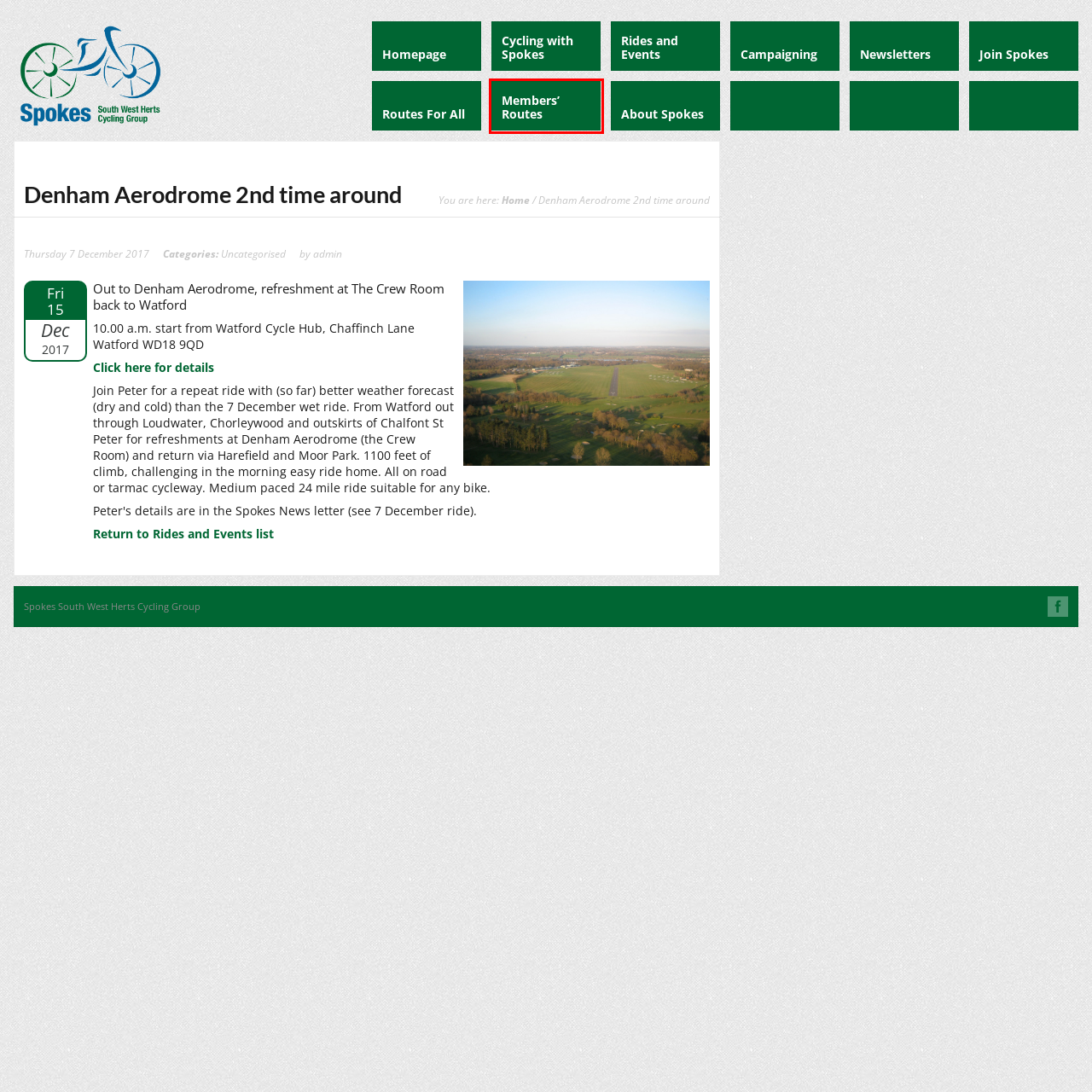Provided is a screenshot of a webpage with a red bounding box around an element. Select the most accurate webpage description for the page that appears after clicking the highlighted element. Here are the candidates:
A. Campaigning | Spokes South West Herts Cycling Group
B. About Spokes | Spokes South West Herts Cycling Group
C. Cycling | Spokes South West Herts Cycling Group
D. Spokes South West Herts Cycling Group
E. Newsletter Archive | Spokes South West Herts Cycling Group
F. Rides and Events | Spokes South West Herts Cycling Group
G. Let's Ride - Spokes Social Rides: Watford, Denham Airfield Loop
H. Members’ Routes | Spokes South West Herts Cycling Group

H